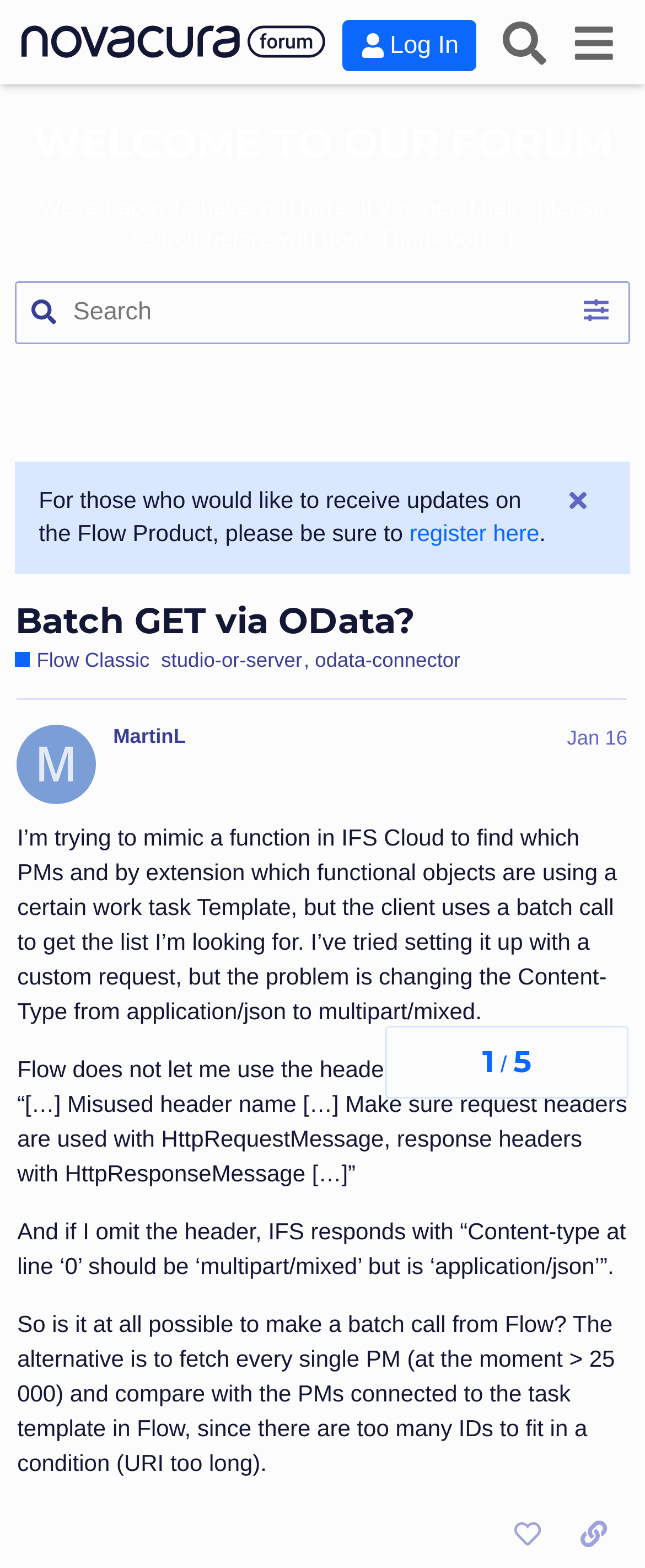For the given element description title="like this post", determine the bounding box coordinates of the UI element. The coordinates should follow the format (top-left x, top-left y, bottom-right x, bottom-right y) and be within the range of 0 to 1.

[0.766, 0.959, 0.869, 0.996]